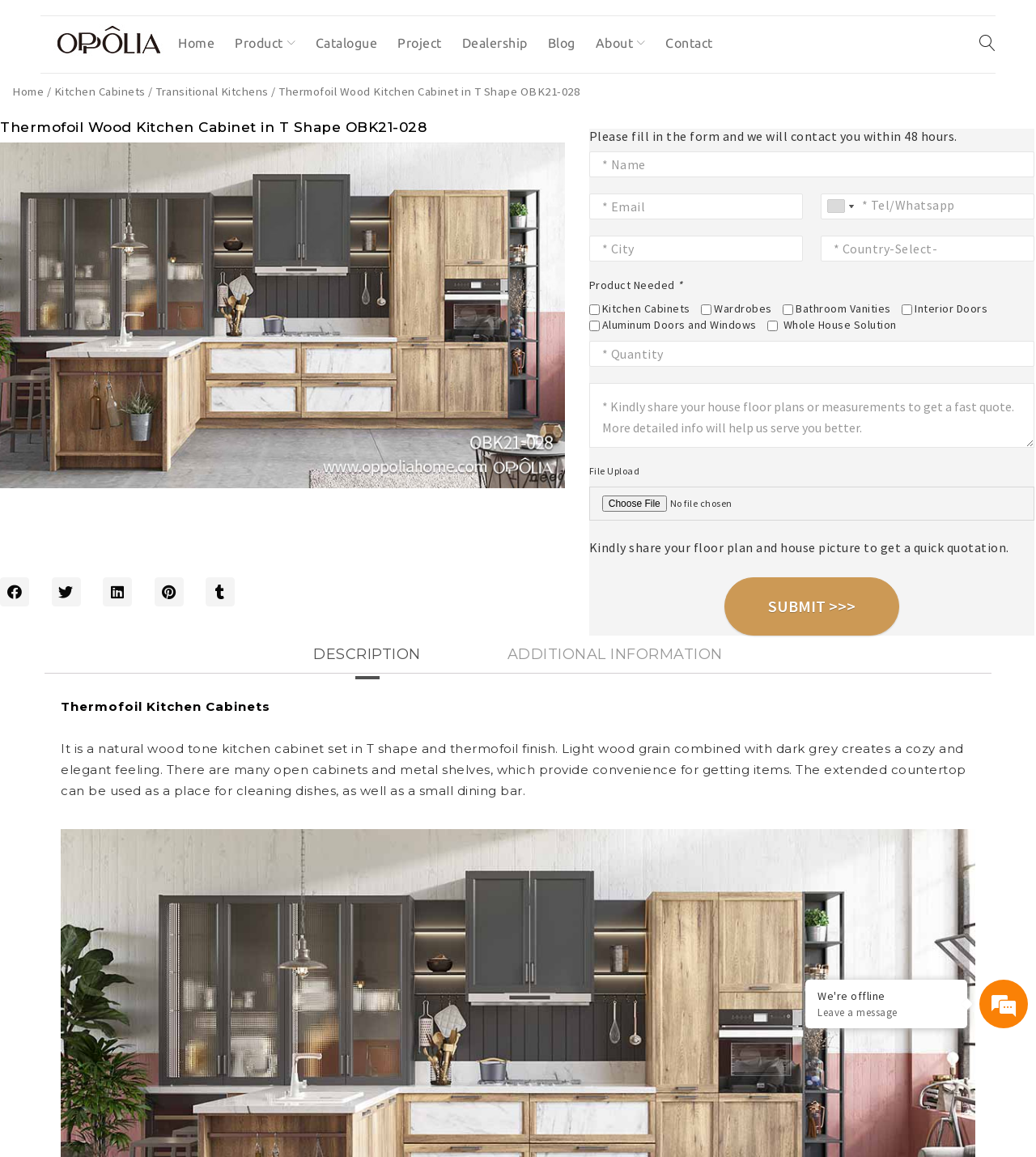Indicate the bounding box coordinates of the clickable region to achieve the following instruction: "Select a country from the dropdown list."

[0.792, 0.203, 0.999, 0.226]